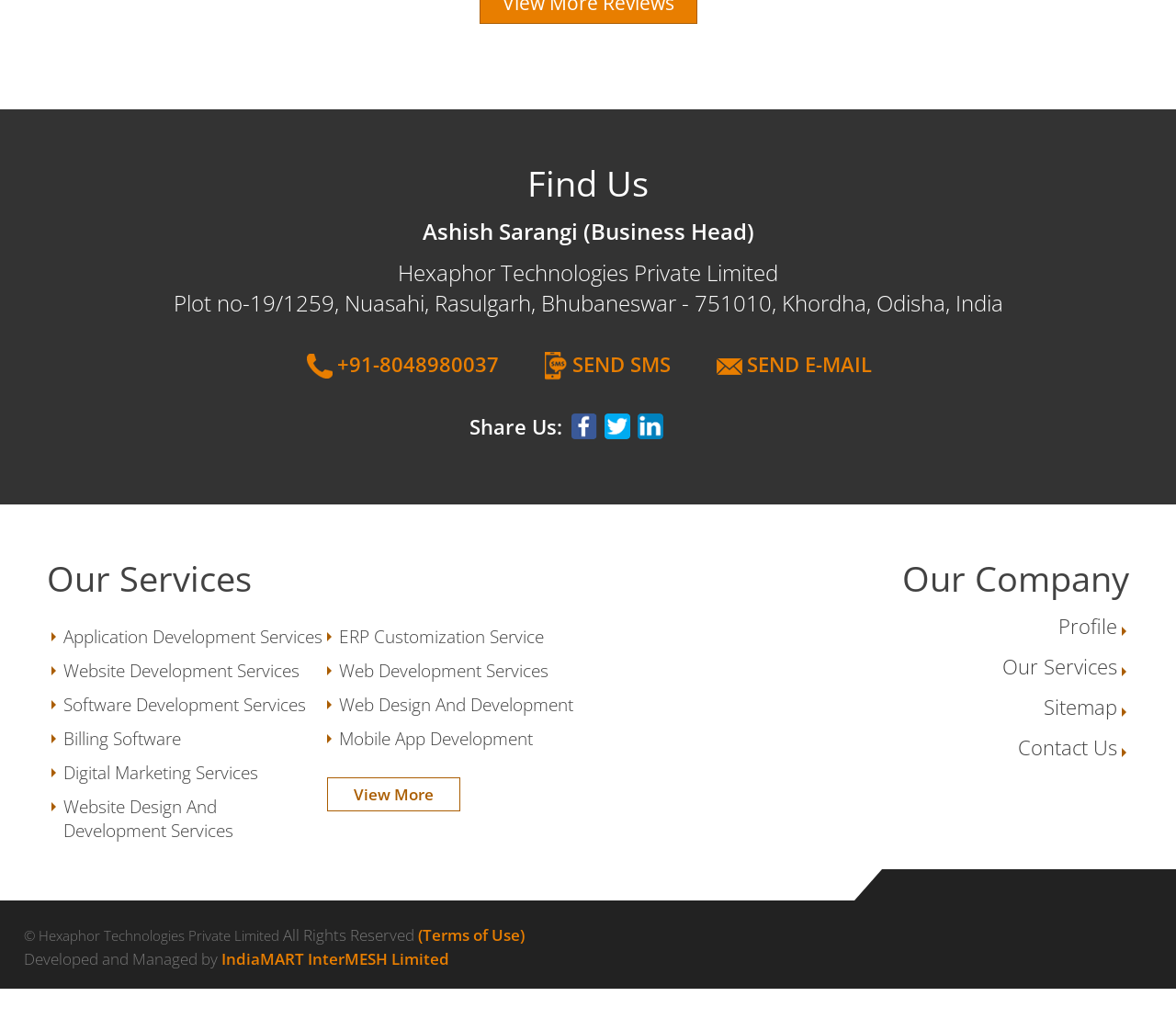Provide a short answer to the following question with just one word or phrase: What is the company name?

Hexaphor Technologies Private Limited